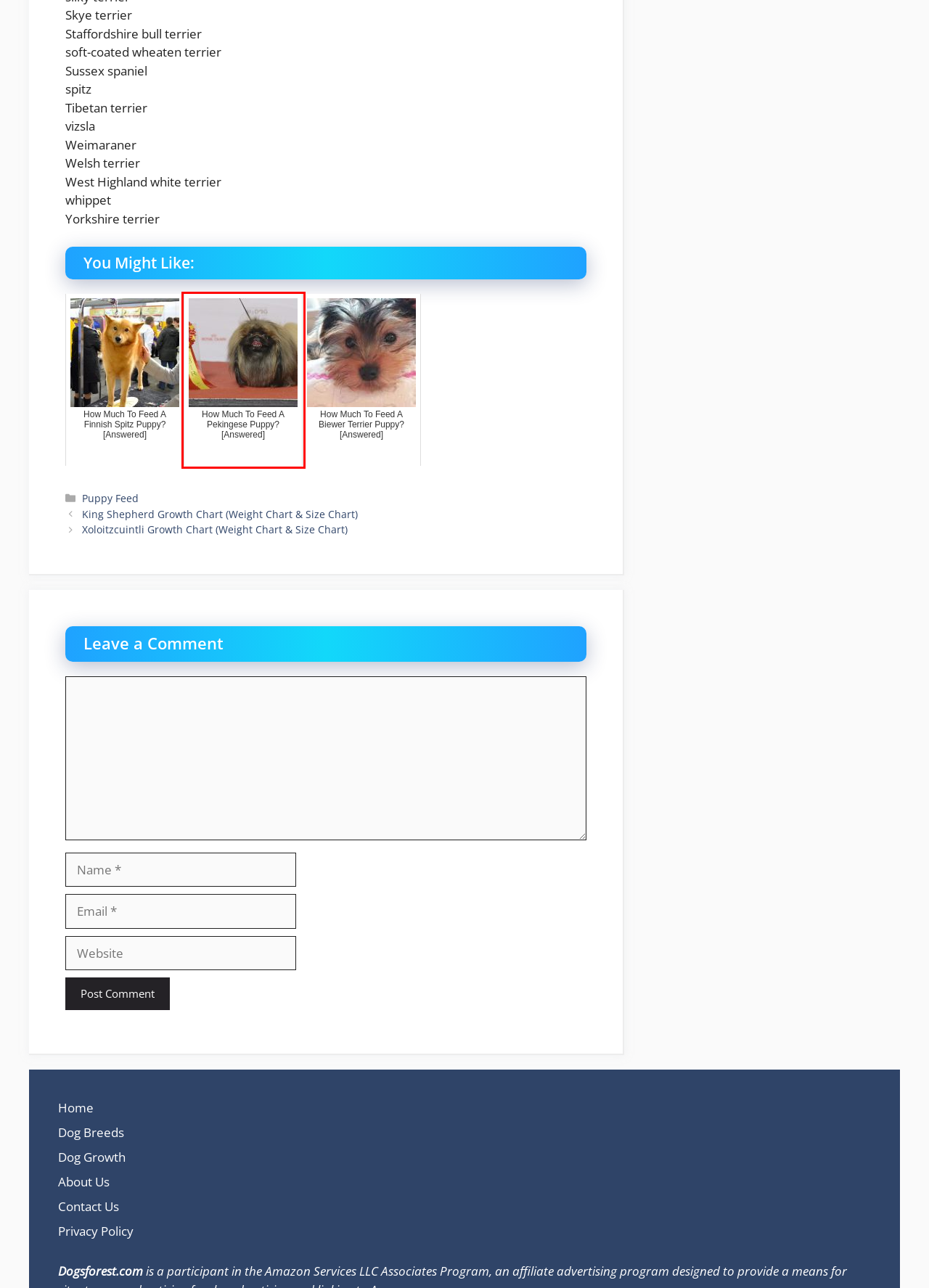You have been given a screenshot of a webpage, where a red bounding box surrounds a UI element. Identify the best matching webpage description for the page that loads after the element in the bounding box is clicked. Options include:
A. Privacy Policy
B. Xoloitzcuintli Growth Chart (Weight Chart & Size Chart)
C. How Much To Feed A Pekingese Puppy? [Answered]
D. King Shepherd Growth Chart (Weight Chart & Size Chart)
E. About Us
F. How Much To Feed A Finnish Spitz Puppy? [Answered]
G. Contact Us
H. How Much To Feed A Biewer Terrier Puppy? [Answered]

C